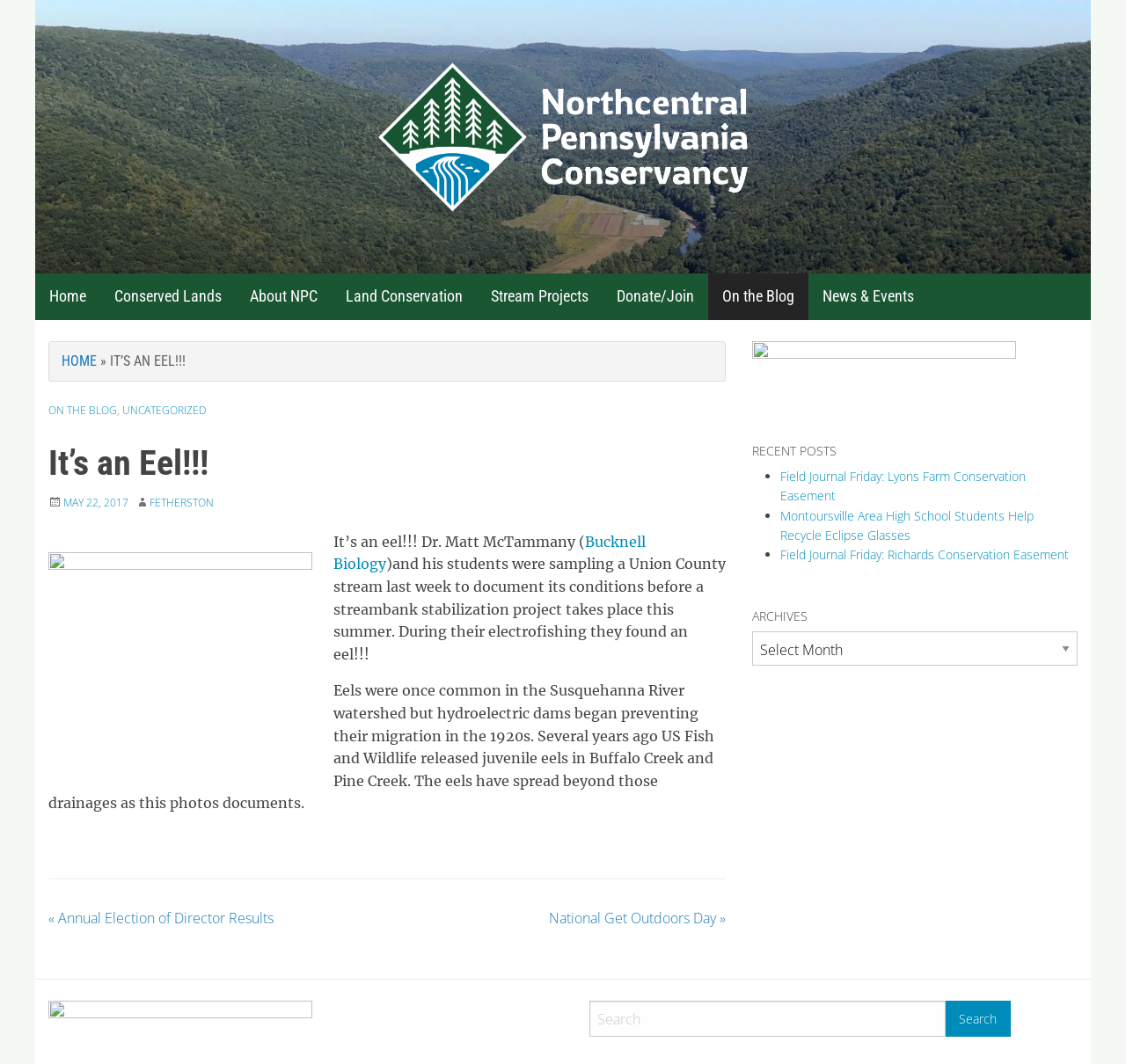What is the name of the professor mentioned in the blog post?
Give a single word or phrase as your answer by examining the image.

Dr. Matt McTammany